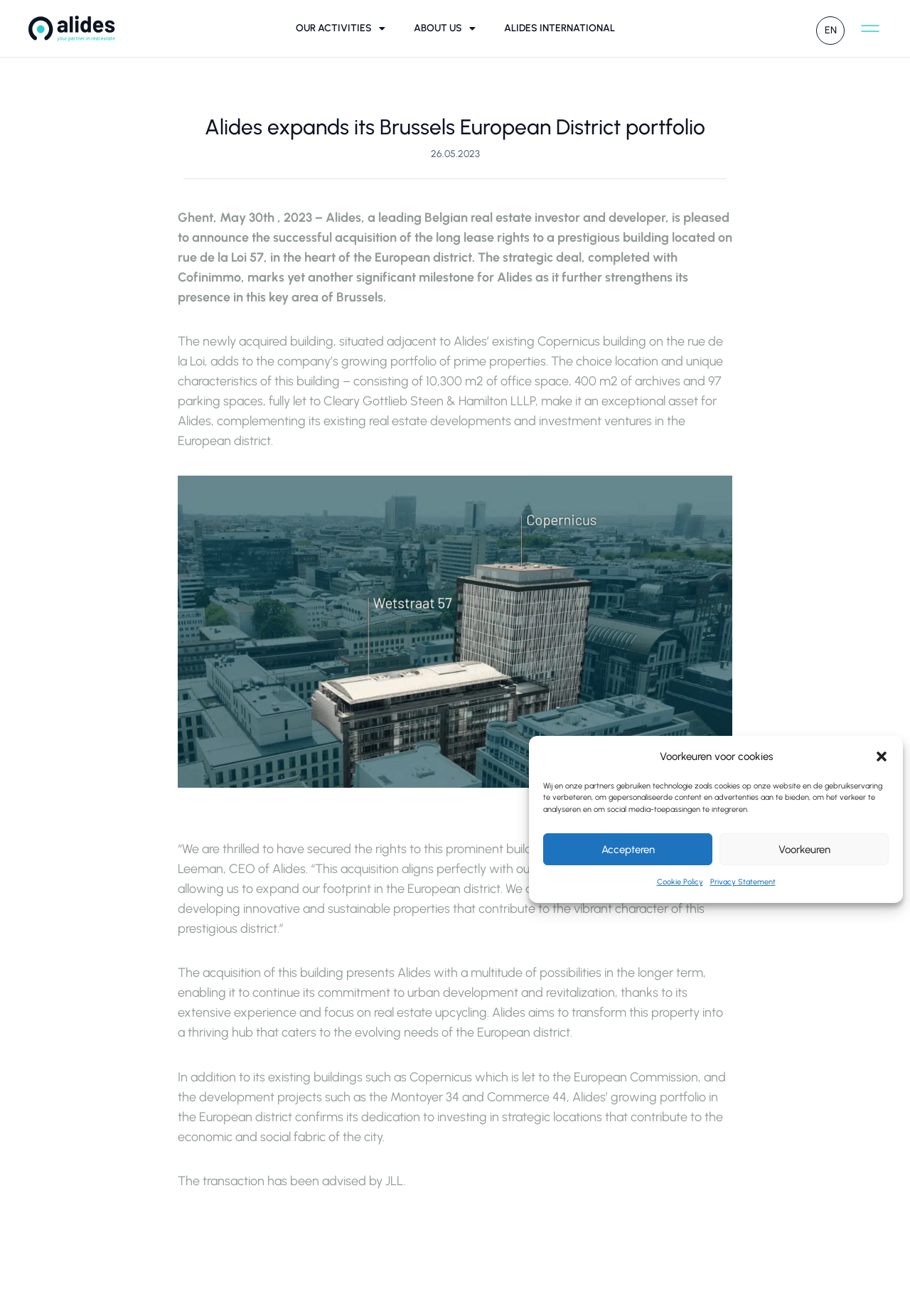Please specify the bounding box coordinates of the clickable section necessary to execute the following command: "Search for something".

None